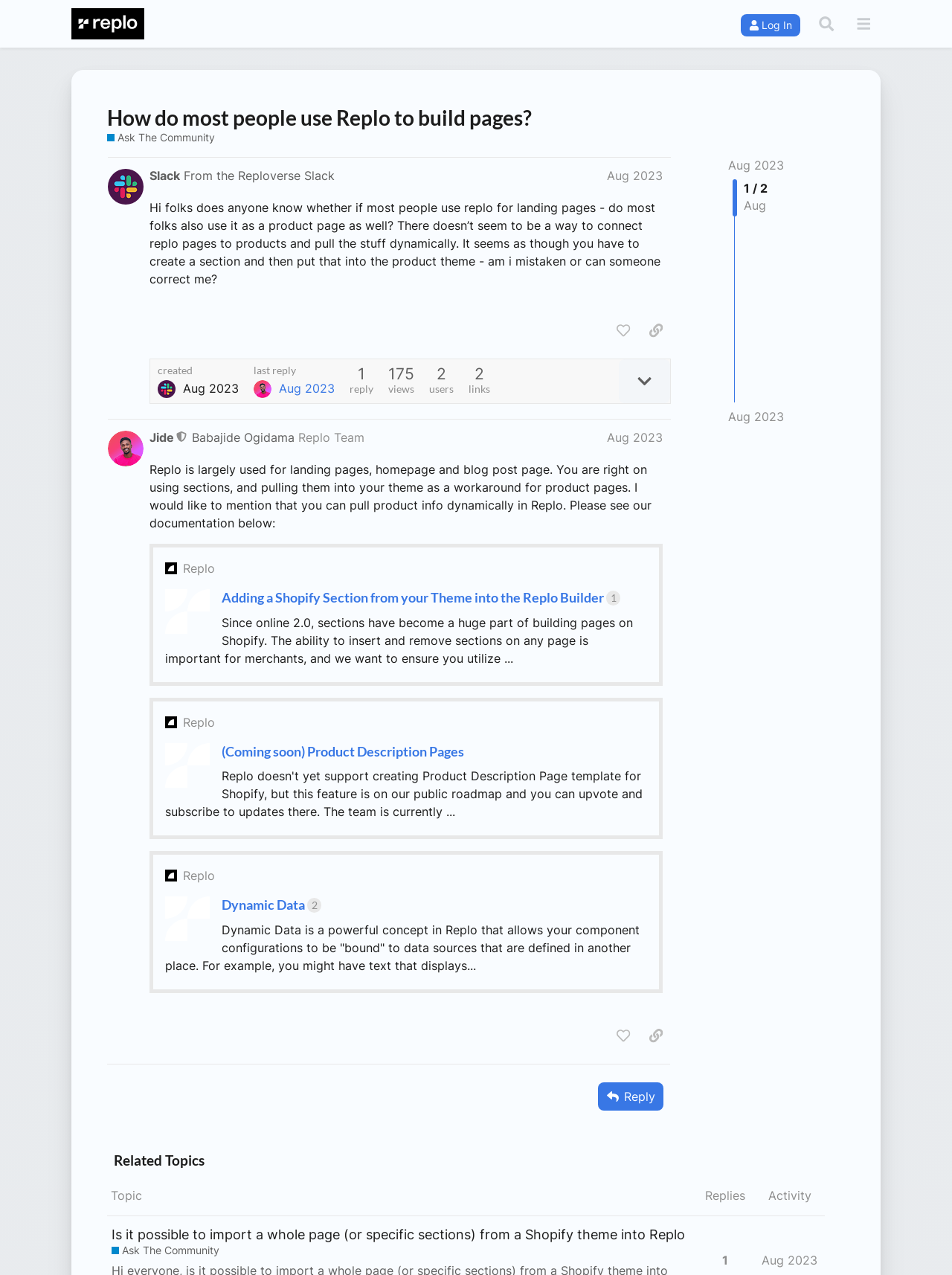From the element description alt="Replo Community", predict the bounding box coordinates of the UI element. The coordinates must be specified in the format (top-left x, top-left y, bottom-right x, bottom-right y) and should be within the 0 to 1 range.

[0.075, 0.006, 0.152, 0.031]